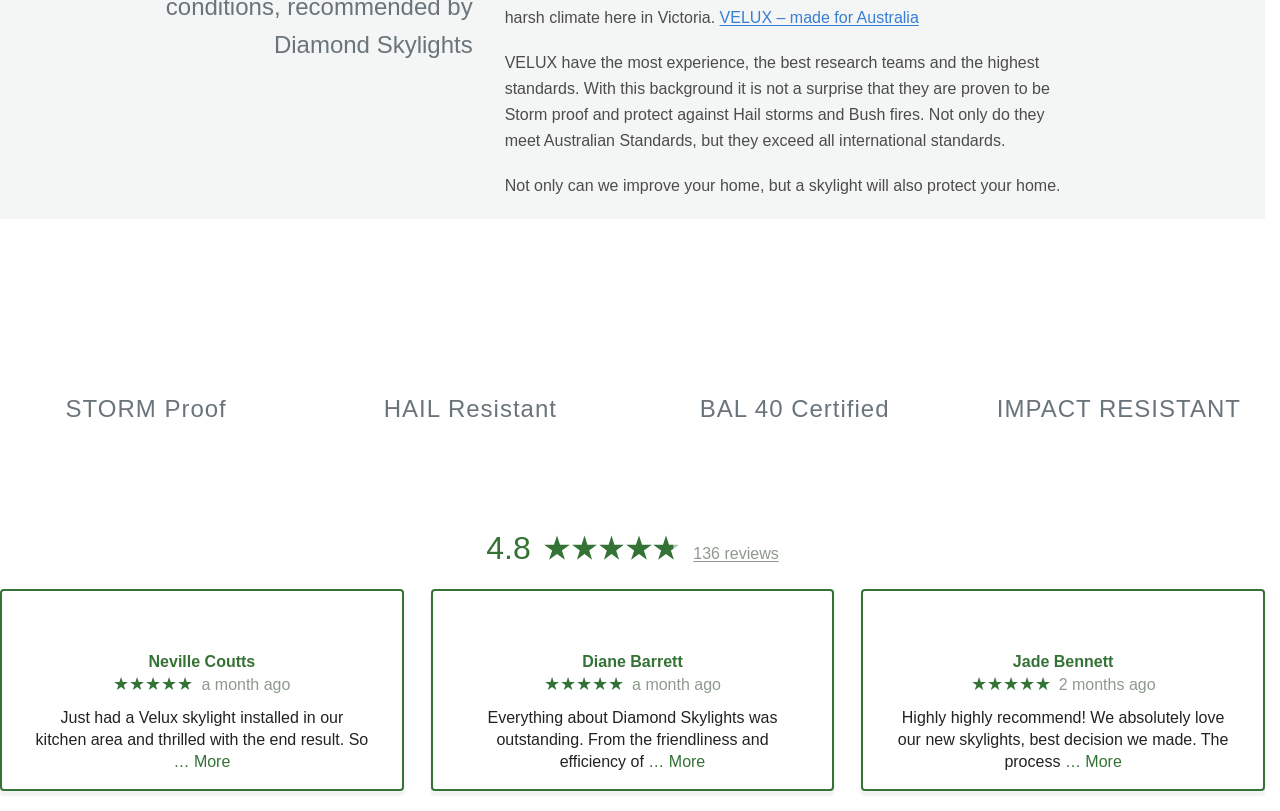Using the provided element description: "alt="Avatar"", identify the bounding box coordinates. The coordinates should be four floats between 0 and 1 in the order [left, top, right, bottom].

[0.479, 0.739, 0.51, 0.788]